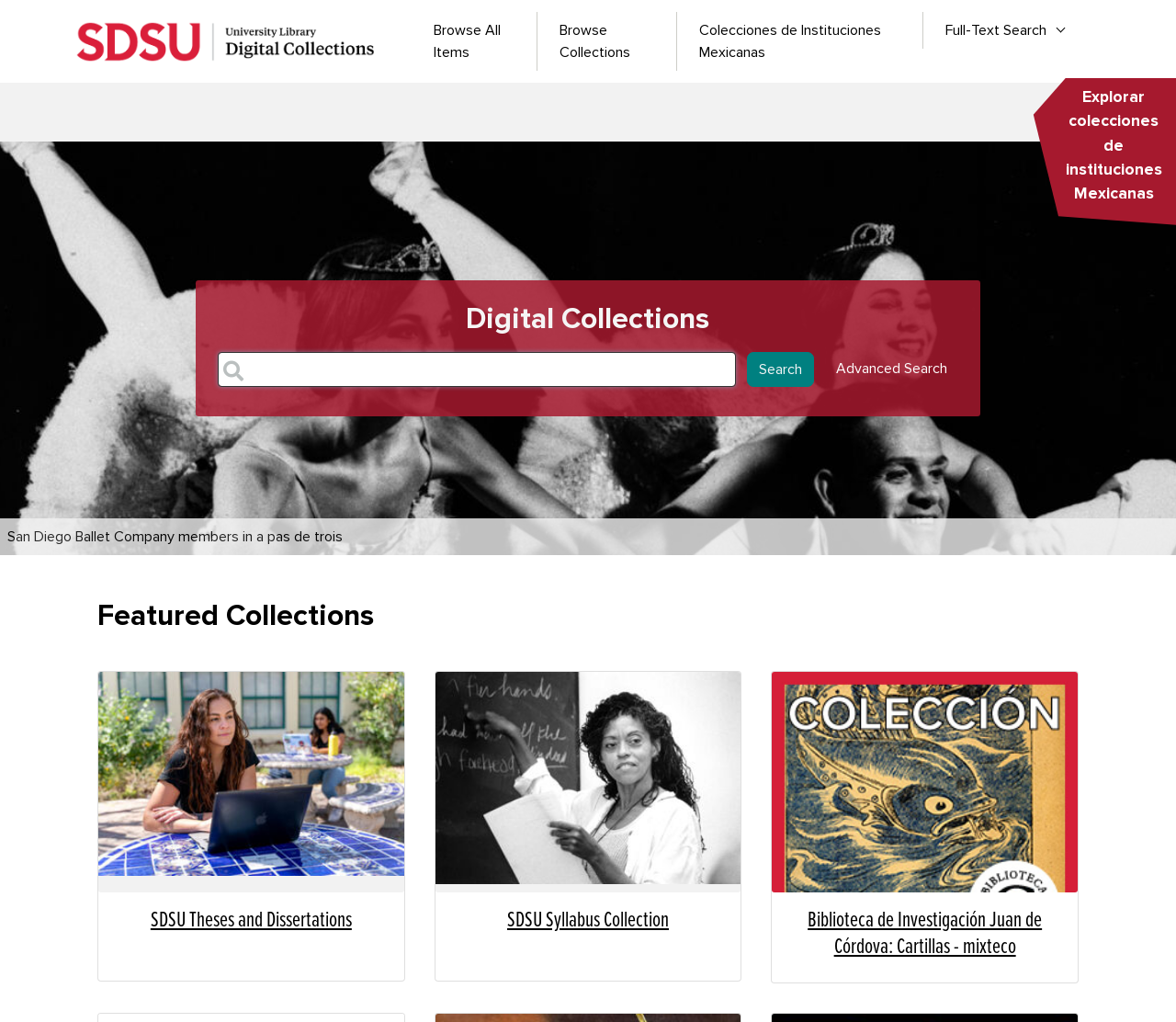Please identify the bounding box coordinates of the area that needs to be clicked to fulfill the following instruction: "Click on the Home link."

[0.064, 0.005, 0.338, 0.036]